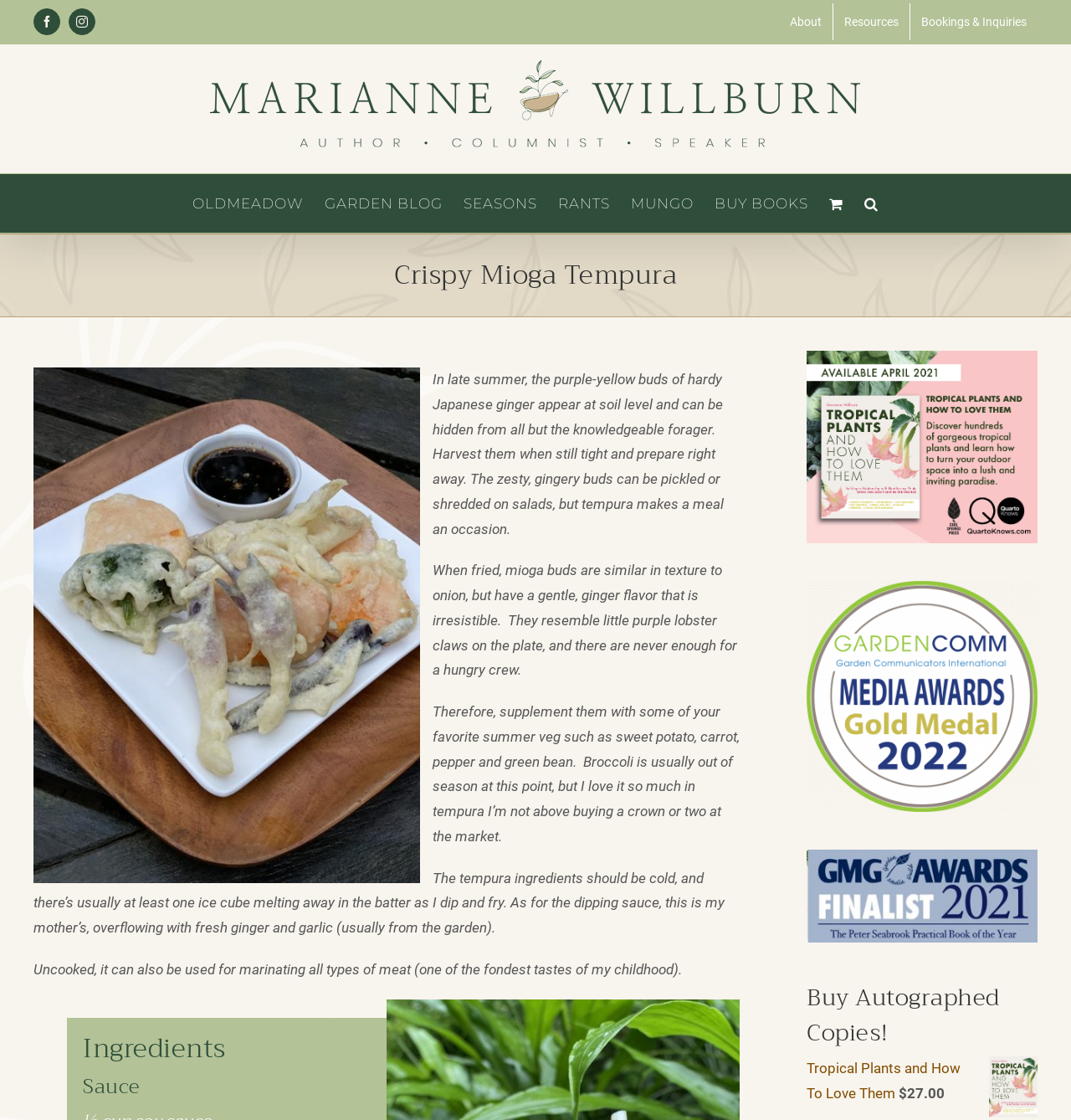Please provide a comprehensive answer to the question based on the screenshot: What is the name of the book being promoted on the page?

The name of the book being promoted on the page is 'Tropical Plants and How To Love Them', which is mentioned in the text and image links on the page. The book is also available for purchase, with an autographed copy option.